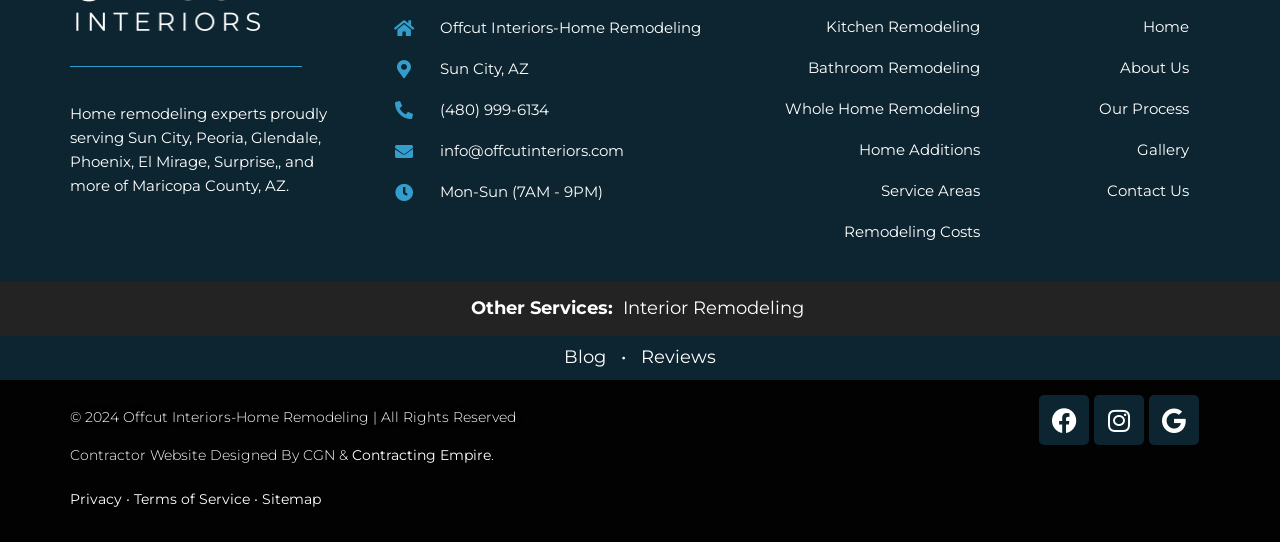What is the company name?
By examining the image, provide a one-word or phrase answer.

Offcut Interiors-Home Remodeling